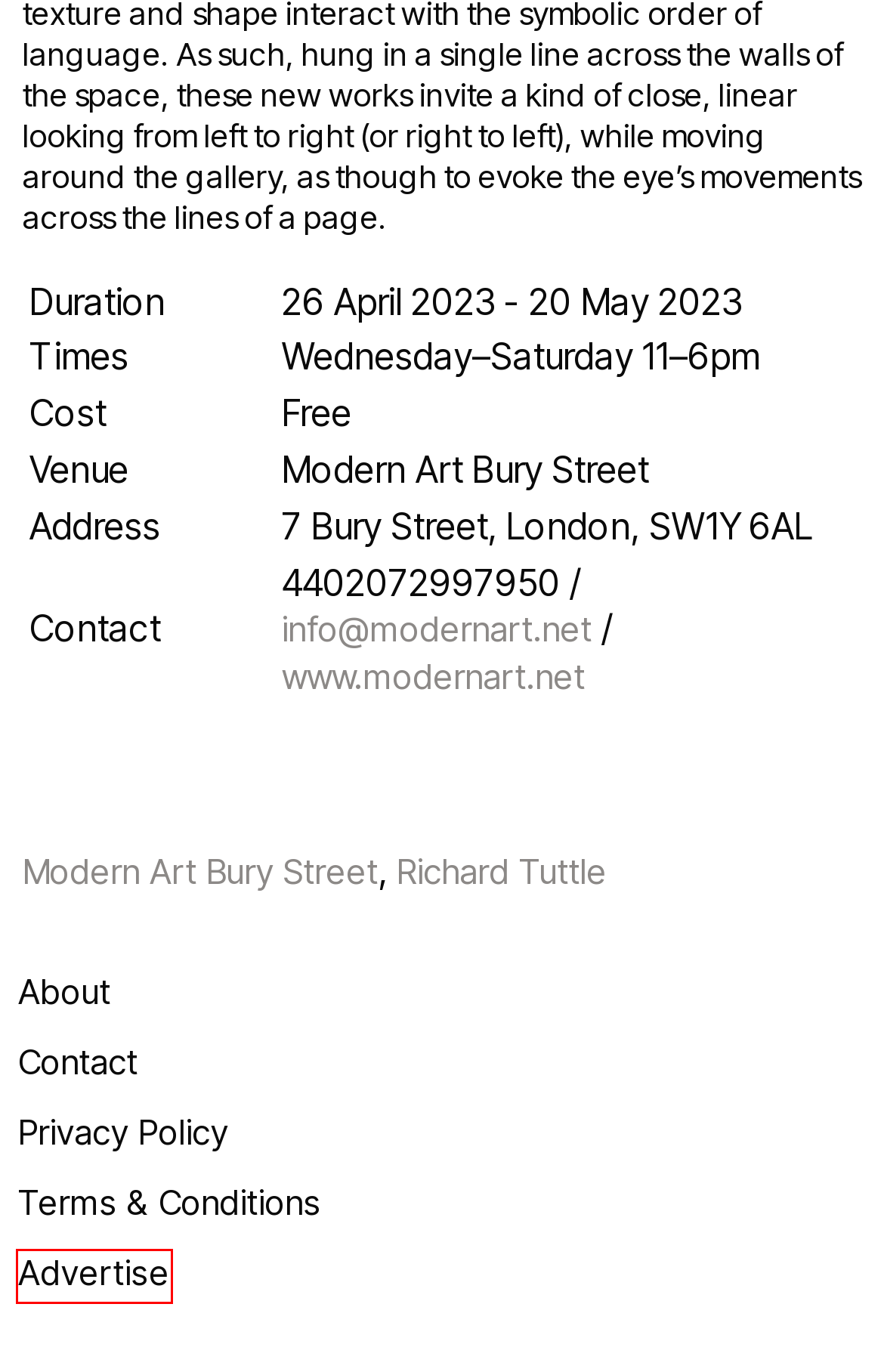Assess the screenshot of a webpage with a red bounding box and determine which webpage description most accurately matches the new page after clicking the element within the red box. Here are the options:
A. About - Artlyst
B. Contact - Artlyst
C. Advertise - Artlyst
D. Exhibition Archives - Artlyst
E. Terms & Conditions - Artlyst
F. Preview Archives - Artlyst
G. Privacy Policy - Artlyst
H. Art Market News Archives - Artlyst

C